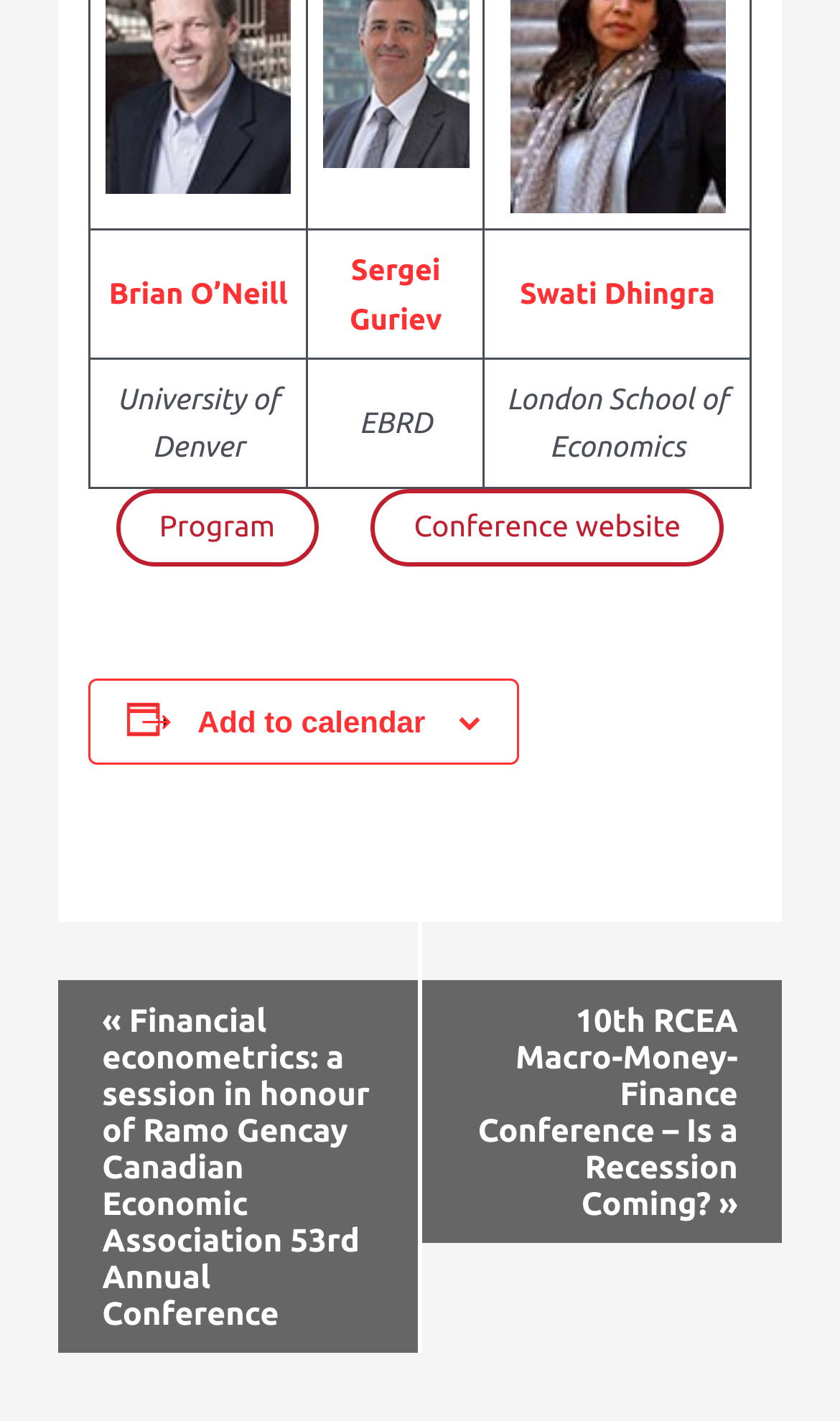Please identify the bounding box coordinates of the element's region that I should click in order to complete the following instruction: "Visit the Conference website". The bounding box coordinates consist of four float numbers between 0 and 1, i.e., [left, top, right, bottom].

[0.441, 0.344, 0.862, 0.398]